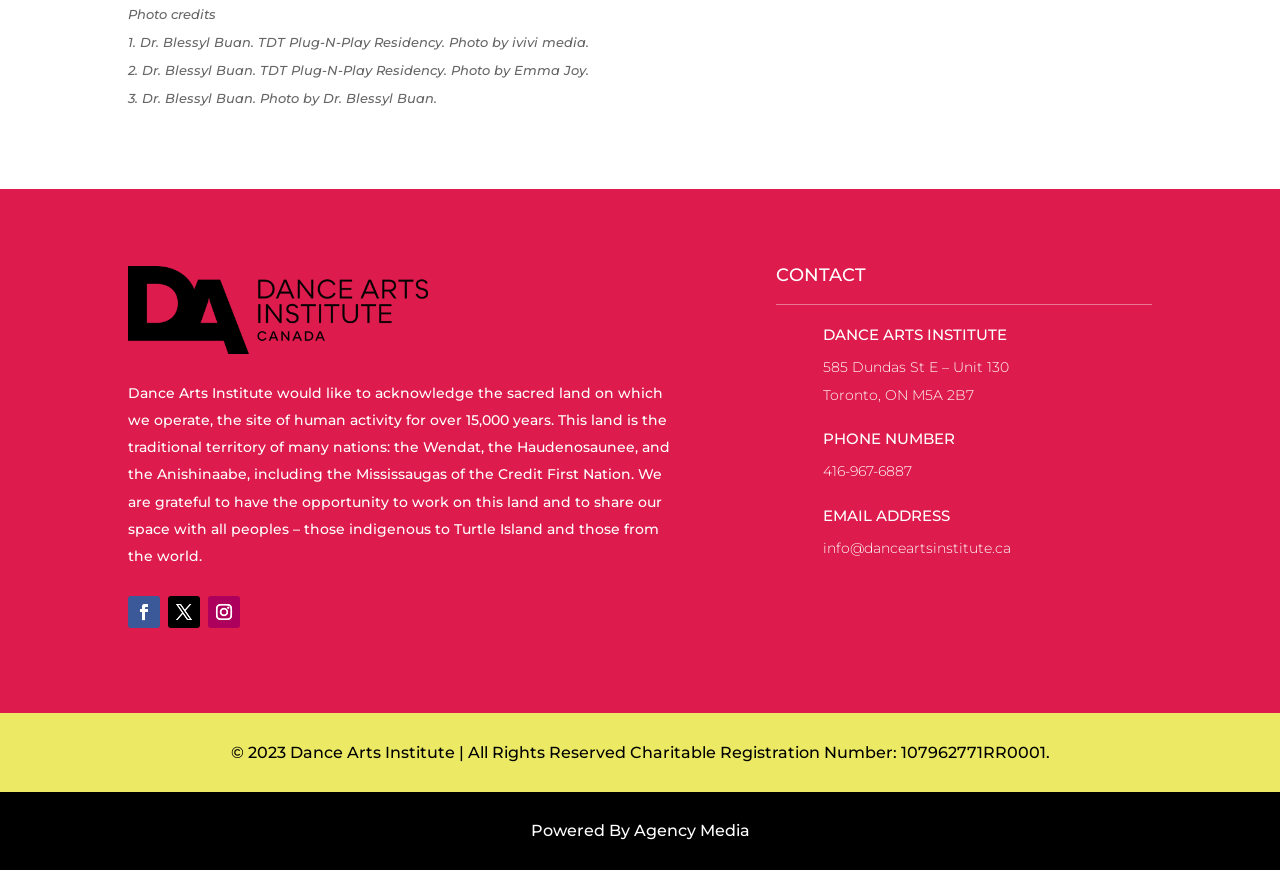What is the name of the institute?
Please use the visual content to give a single word or phrase answer.

Dance Arts Institute